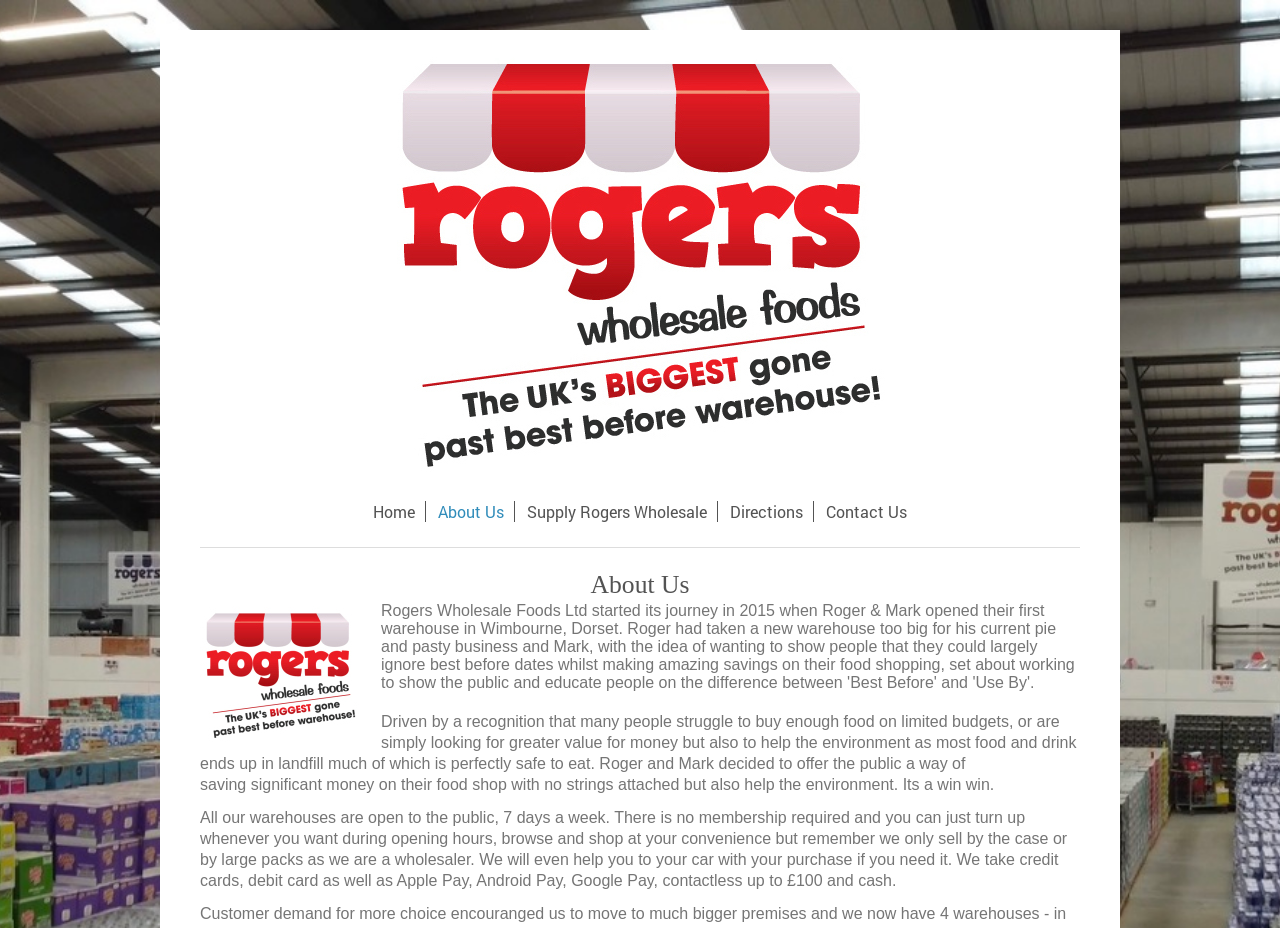Provide a one-word or short-phrase response to the question:
What is the purpose of Rogers Wholesale Foods?

To offer affordable food